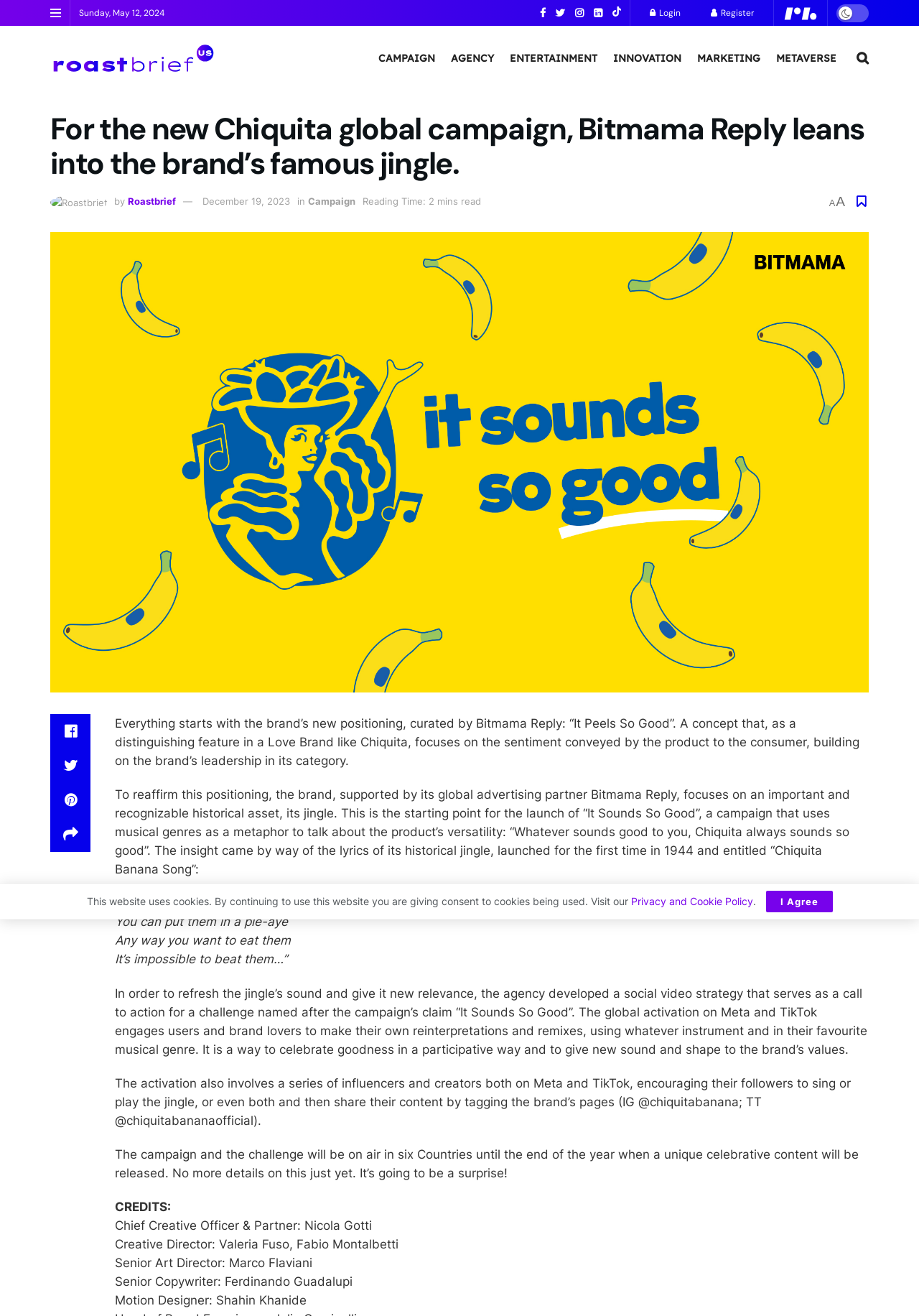Give a detailed account of the webpage's layout and content.

This webpage appears to be an article about a new global campaign for Chiquita, a well-known banana brand. The campaign, titled "It Sounds So Good," focuses on the brand's famous jingle and its versatility. 

At the top of the page, there is a link to "Roastbrief US" and a date "Sunday, May 12, 2024." Below this, there are several links to different categories, including "CAMPAIGN," "AGENCY," "ENTERTAINMENT," "INNOVATION," "MARKETING," and "METAVERSE." 

The main content of the article is divided into several paragraphs, which describe the campaign's concept, its focus on the brand's jingle, and its social media strategy. The text is accompanied by several images, including the Roastbrief logo and an image related to the campaign. 

On the left side of the page, there are several social media links, including Facebook, Twitter, and LinkedIn. At the bottom of the page, there is a section titled "CREDITS," which lists the names and roles of the people involved in the campaign. 

Additionally, there is a notice about the website's use of cookies, with a link to the "Privacy and Cookie Policy" and an "I Agree" button.